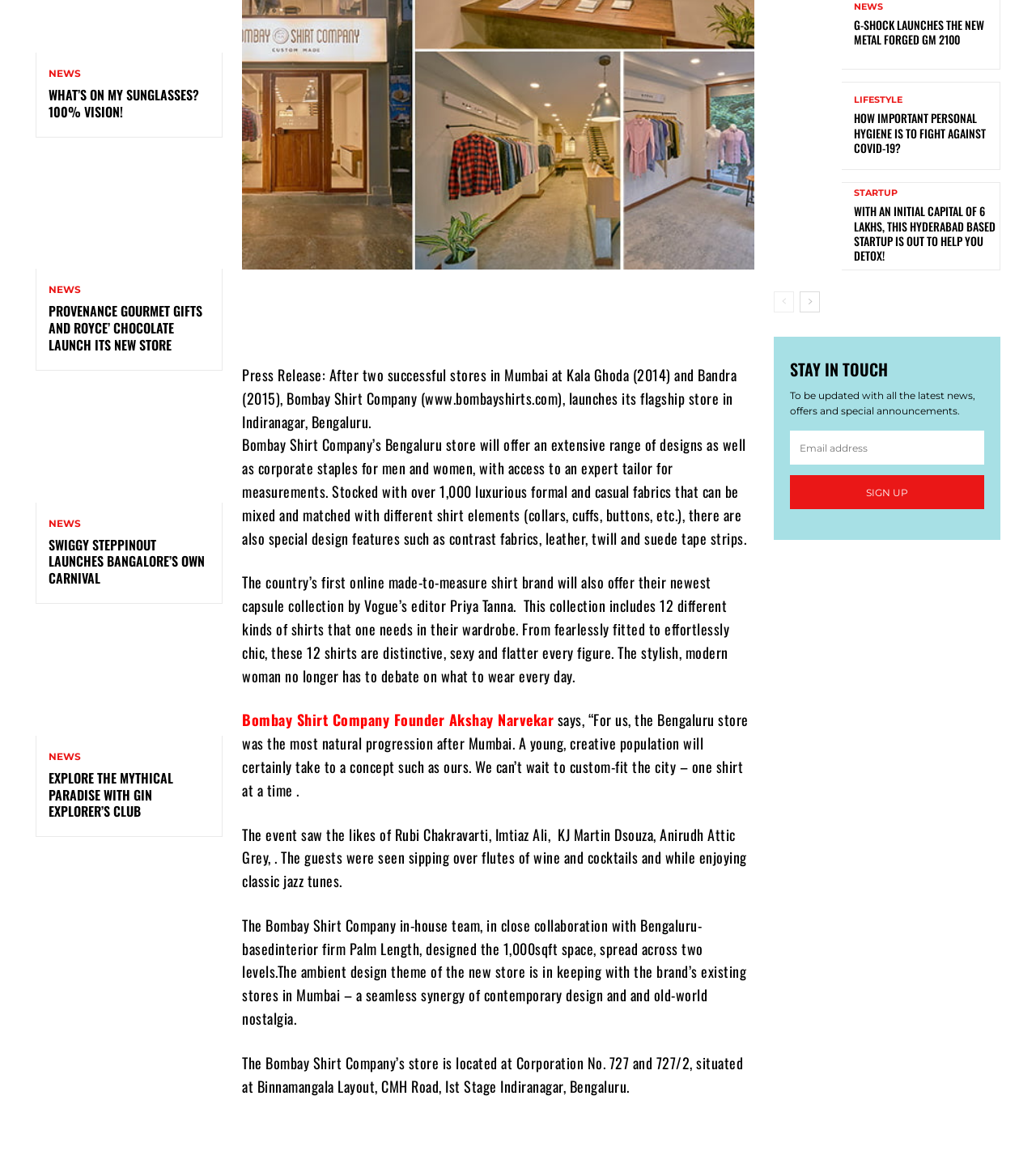Using the provided element description: "Sign up", determine the bounding box coordinates of the corresponding UI element in the screenshot.

[0.762, 0.413, 0.95, 0.443]